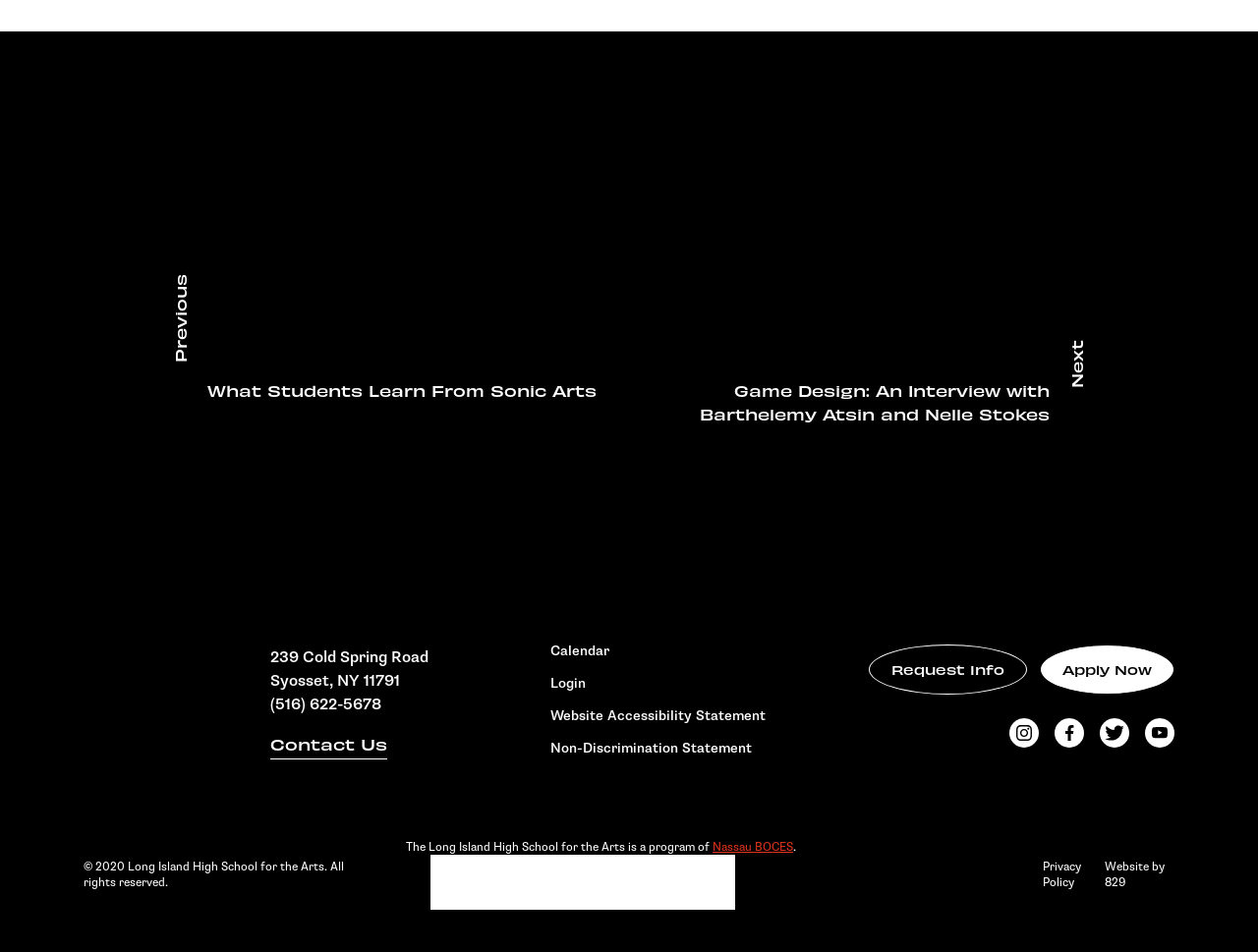Answer the question with a brief word or phrase:
What is the address of the high school?

239 Cold Spring Road Syosset, NY 11791